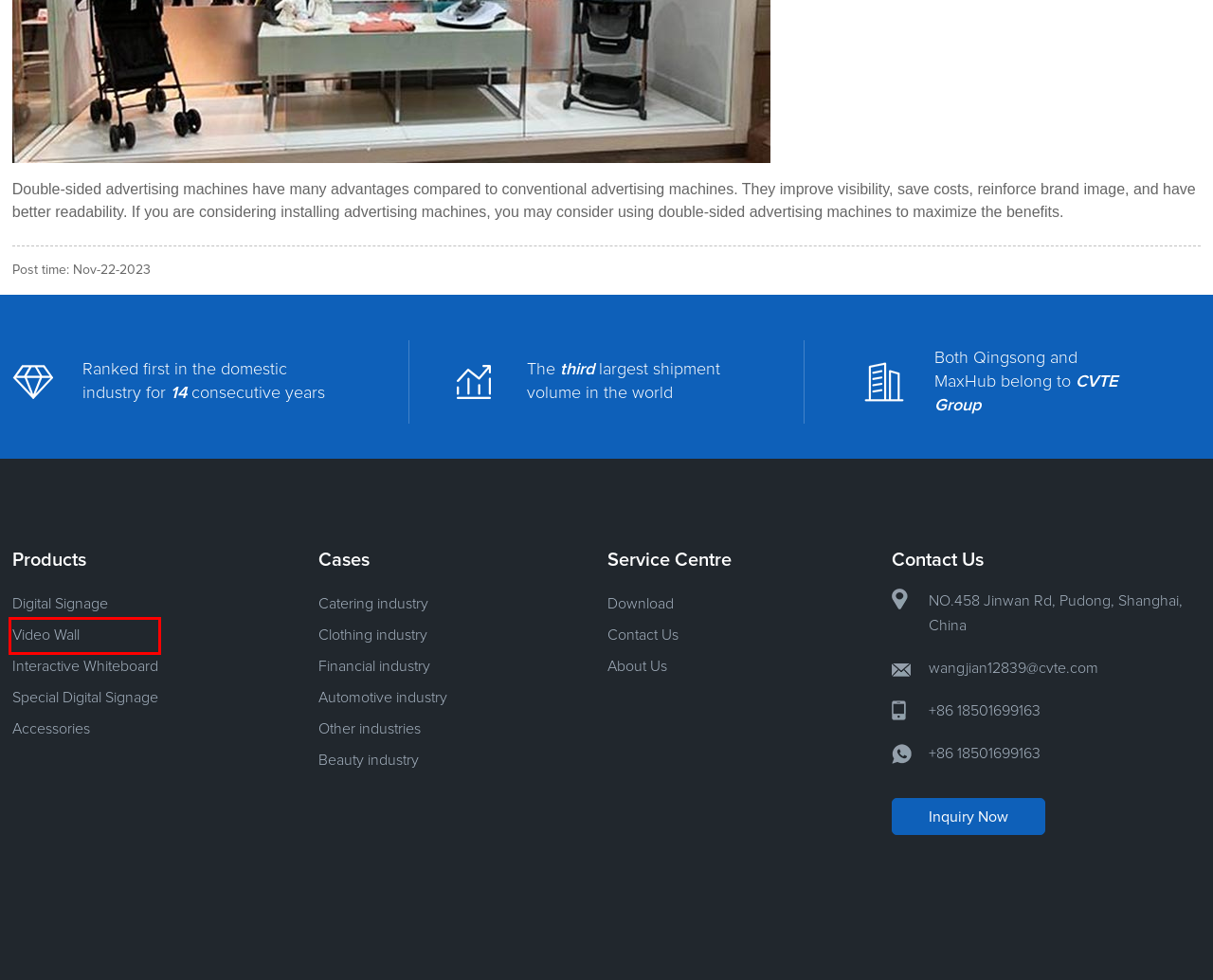Review the screenshot of a webpage that includes a red bounding box. Choose the webpage description that best matches the new webpage displayed after clicking the element within the bounding box. Here are the candidates:
A. Financial industry |
B. About Us - Shanghai Goodview Electronic Technology Co., Ltd.
C. Accessories Manufacturers - China Accessories Factory & Suppliers
D. Video Wall Manufacturers - China Video Wall Factory & Suppliers
E. Other industries |
F. Download - Shanghai Goodview Electronic Technology Co., Ltd.
G. Beauty industry |
H. Catering industry |

D